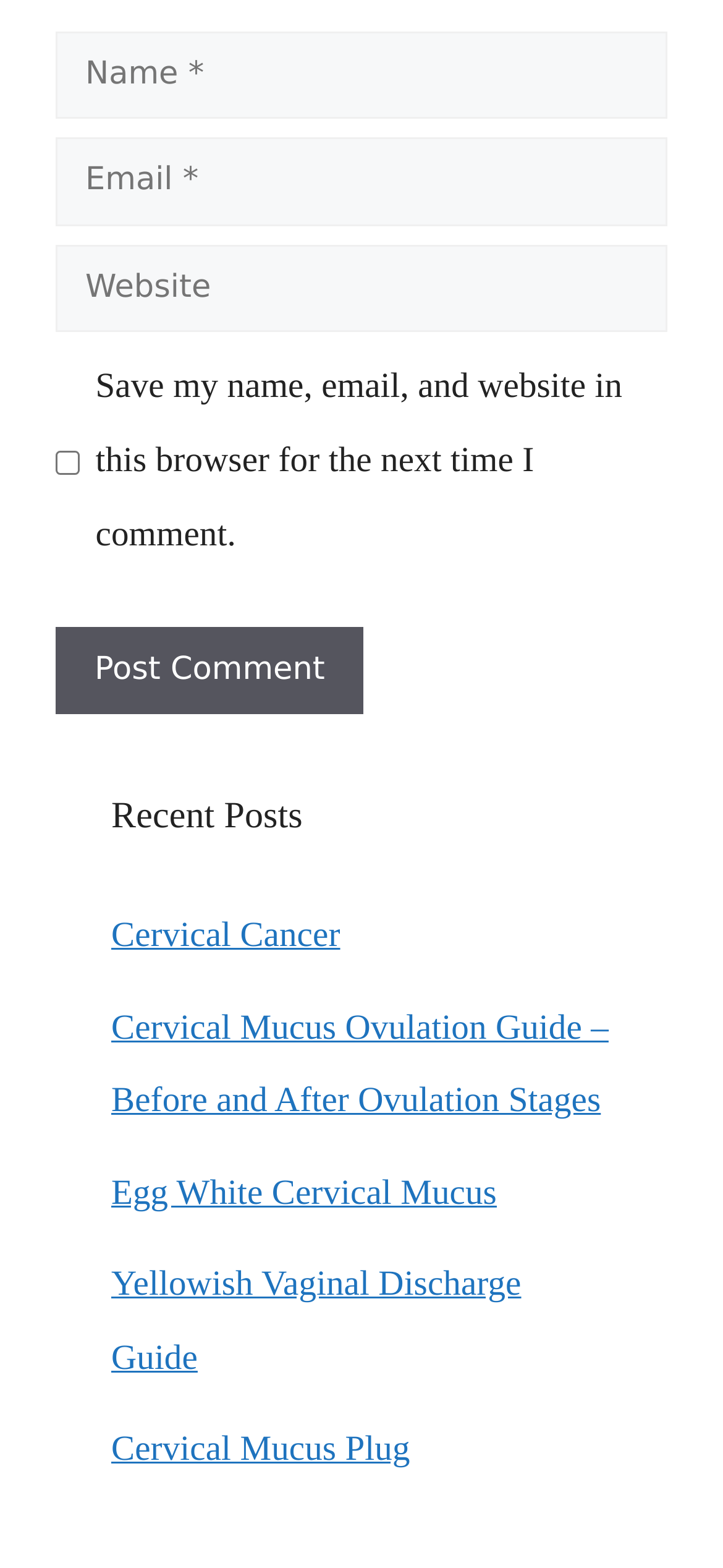Please determine the bounding box coordinates for the UI element described as: "name="submit" value="Post Comment"".

[0.077, 0.399, 0.503, 0.456]